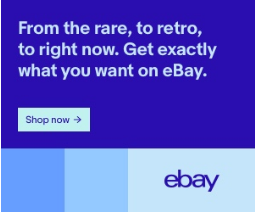Give a succinct answer to this question in a single word or phrase: 
Where is the eBay logo located?

In one corner